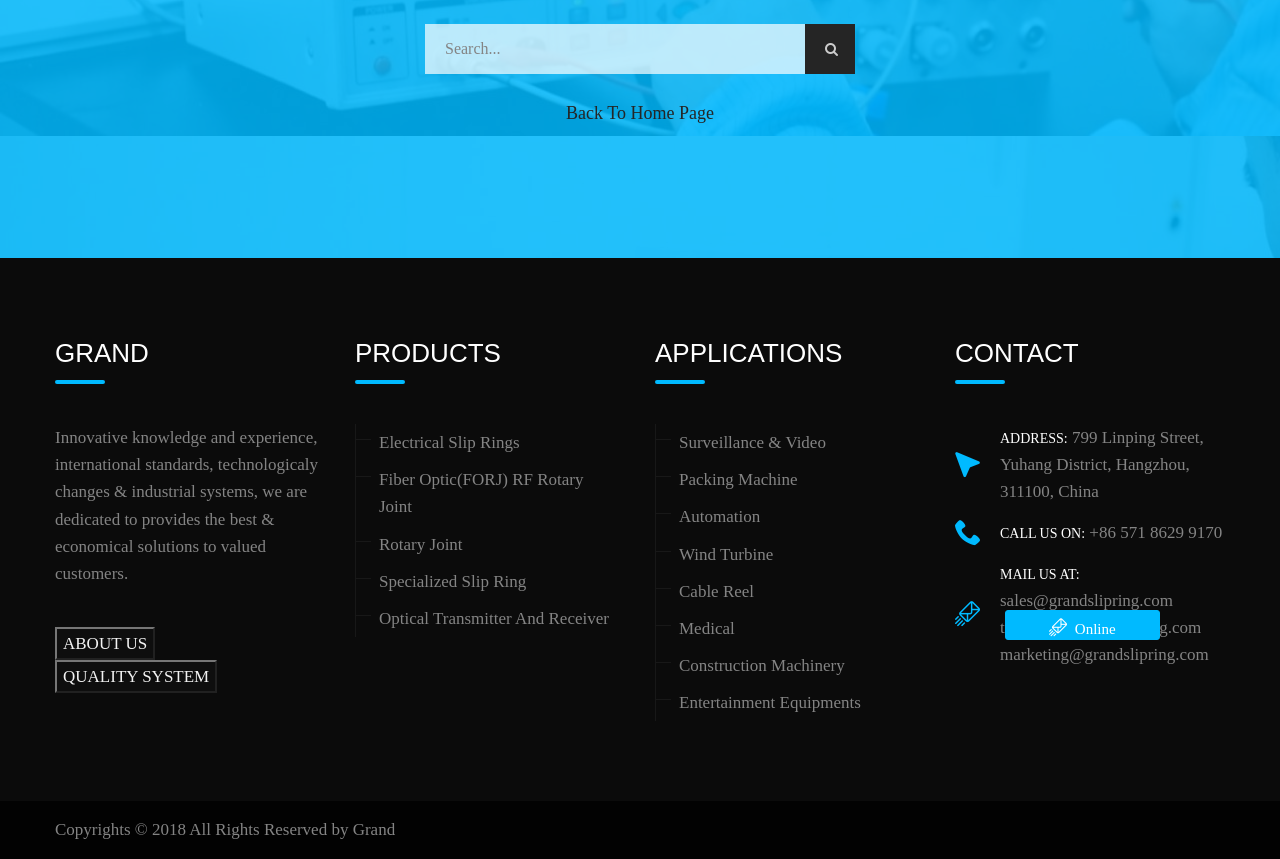Ascertain the bounding box coordinates for the UI element detailed here: "Fiber Optic(FORJ) RF Rotary Joint". The coordinates should be provided as [left, top, right, bottom] with each value being a float between 0 and 1.

[0.296, 0.547, 0.456, 0.601]